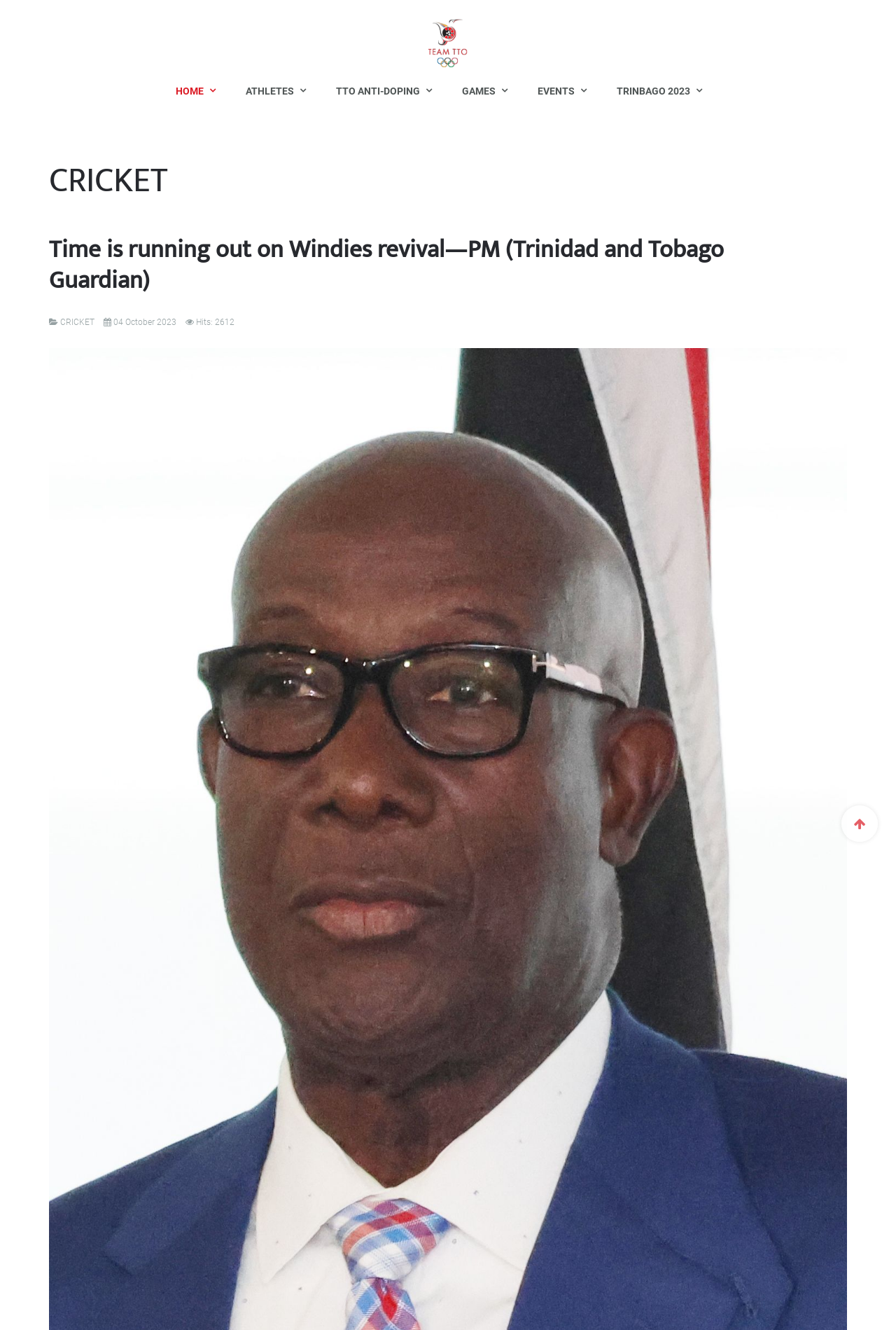Extract the bounding box coordinates for the described element: "title="Back to Top"". The coordinates should be represented as four float numbers between 0 and 1: [left, top, right, bottom].

[0.939, 0.606, 0.98, 0.633]